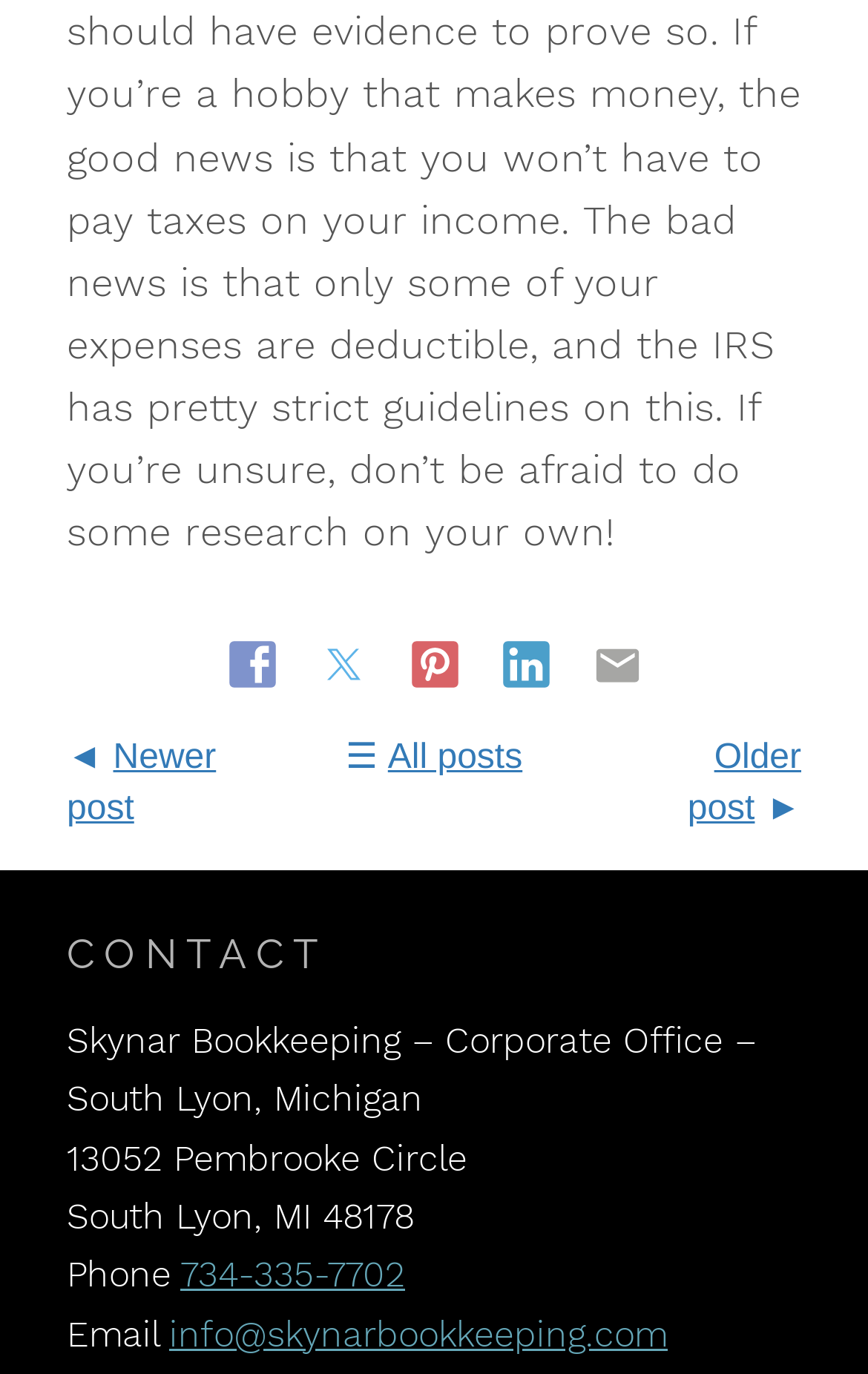What is the purpose of the top four links?
Using the image, provide a detailed and thorough answer to the question.

The top four links are 'Share on Facebook', 'Tweet this', 'Save on Pinterest', and 'Share on LinkedIn', which suggests that their purpose is to share the content on various social media platforms.